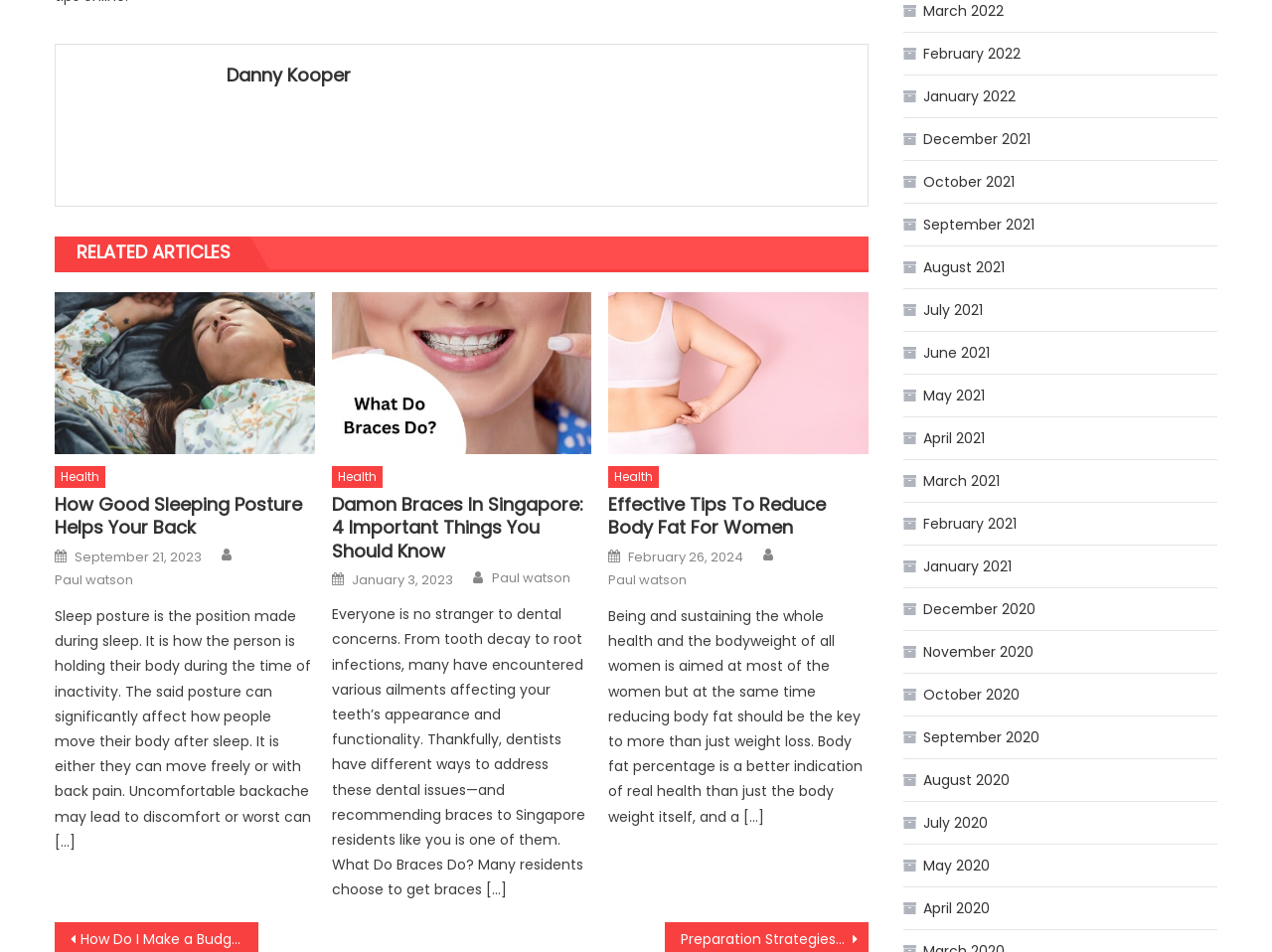Carefully examine the image and provide an in-depth answer to the question: Who is the author of the second article?

I found this information by looking at the link element with the text 'Paul watson' which is located below the 'Author' label in the second article section.